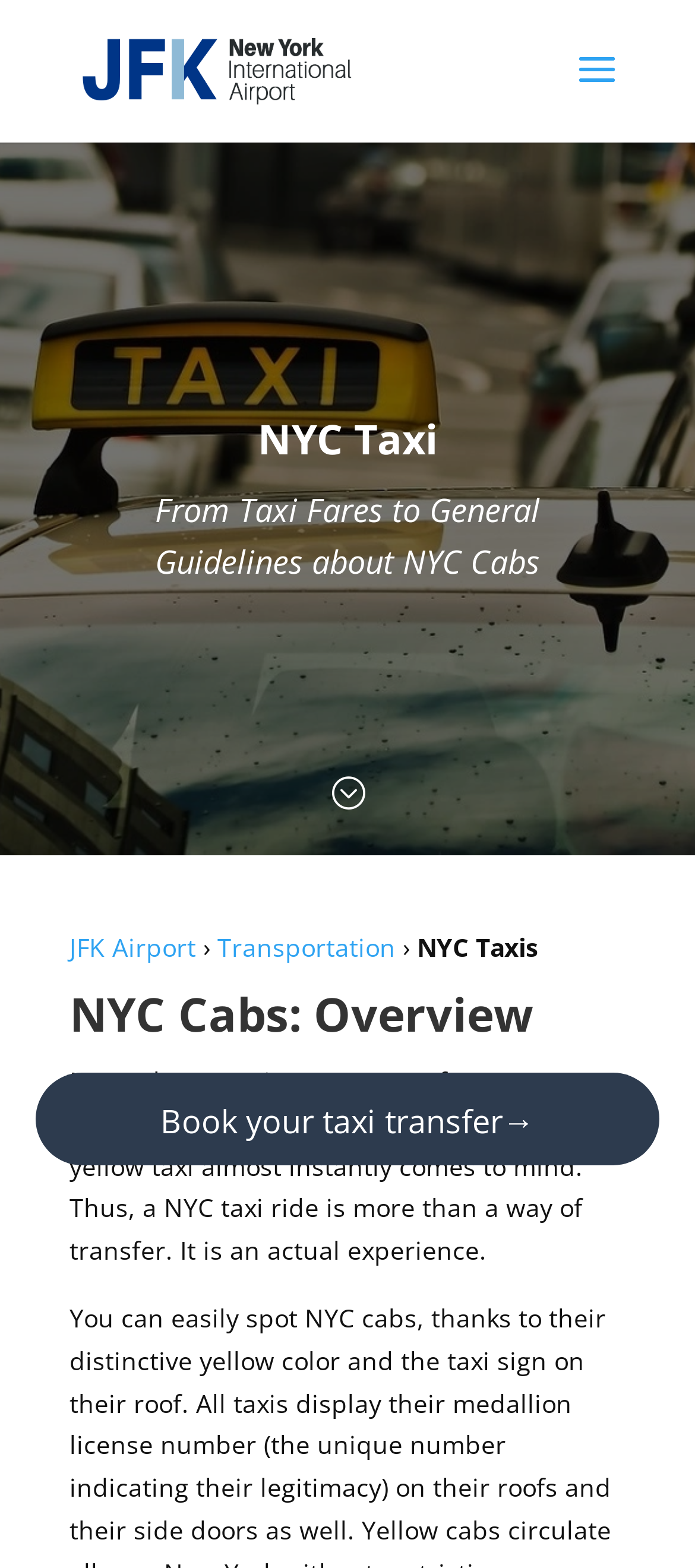Determine the bounding box coordinates (top-left x, top-left y, bottom-right x, bottom-right y) of the UI element described in the following text: Irem B.

None